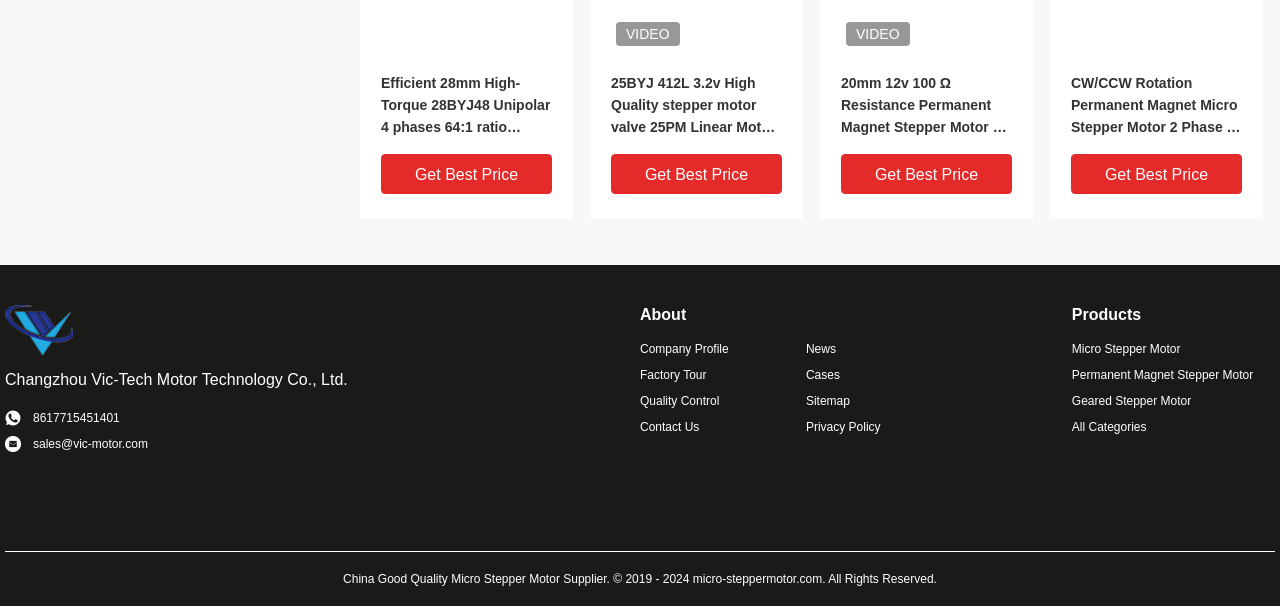Please identify the bounding box coordinates of the area I need to click to accomplish the following instruction: "Contact the company via 'sales@vic-motor.com'".

[0.004, 0.718, 0.422, 0.748]